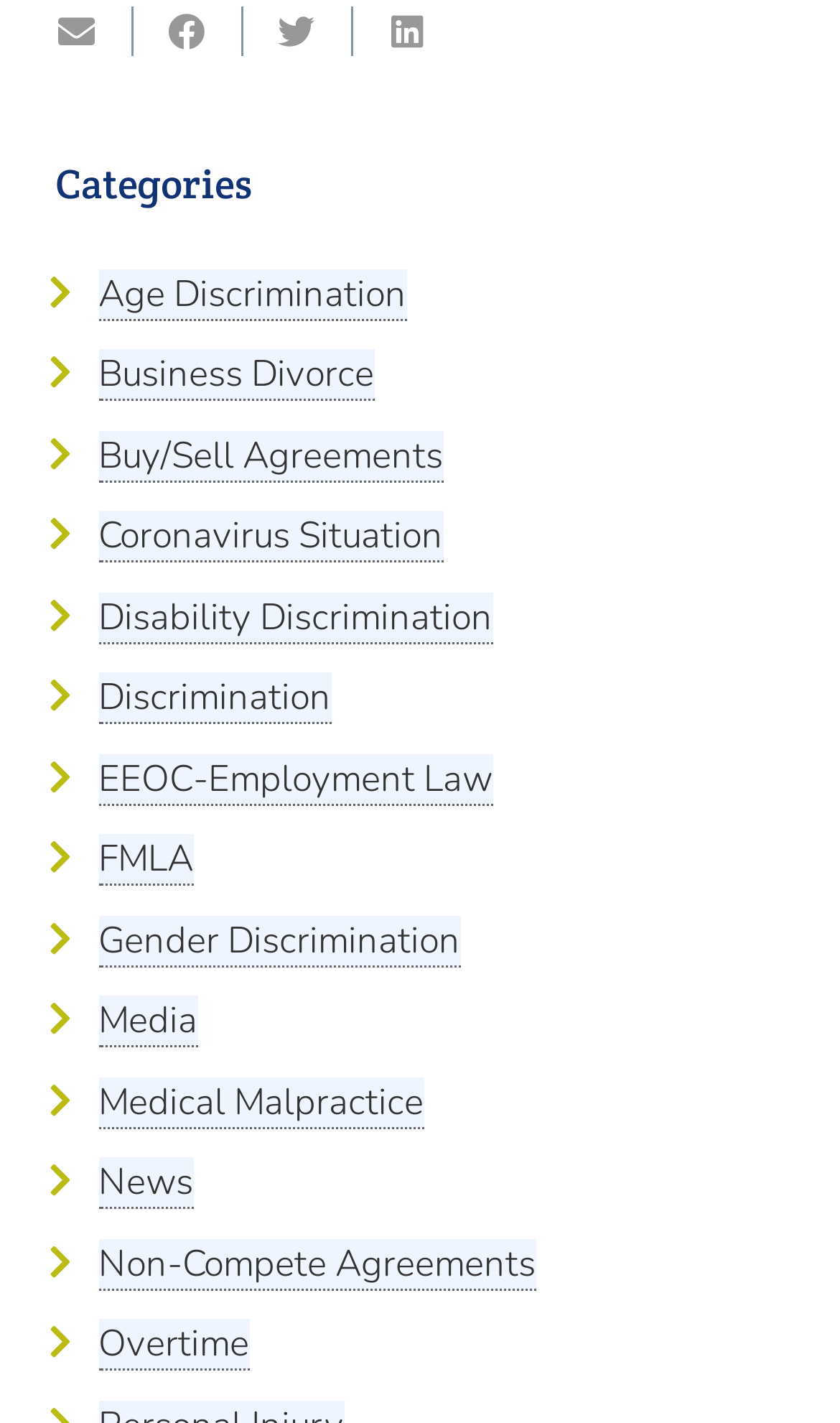How many categories are listed?
Analyze the image and provide a thorough answer to the question.

I counted the number of links under the 'Categories' heading, which are 'Age Discrimination', 'Business Divorce', 'Buy/Sell Agreements', 'Coronavirus Situation', 'Disability Discrimination', 'Discrimination', 'EEOC-Employment Law', 'FMLA', 'Gender Discrimination', 'Media', 'Medical Malpractice', 'News', and 'Non-Compete Agreements', 'Overtime'. There are 14 links in total.